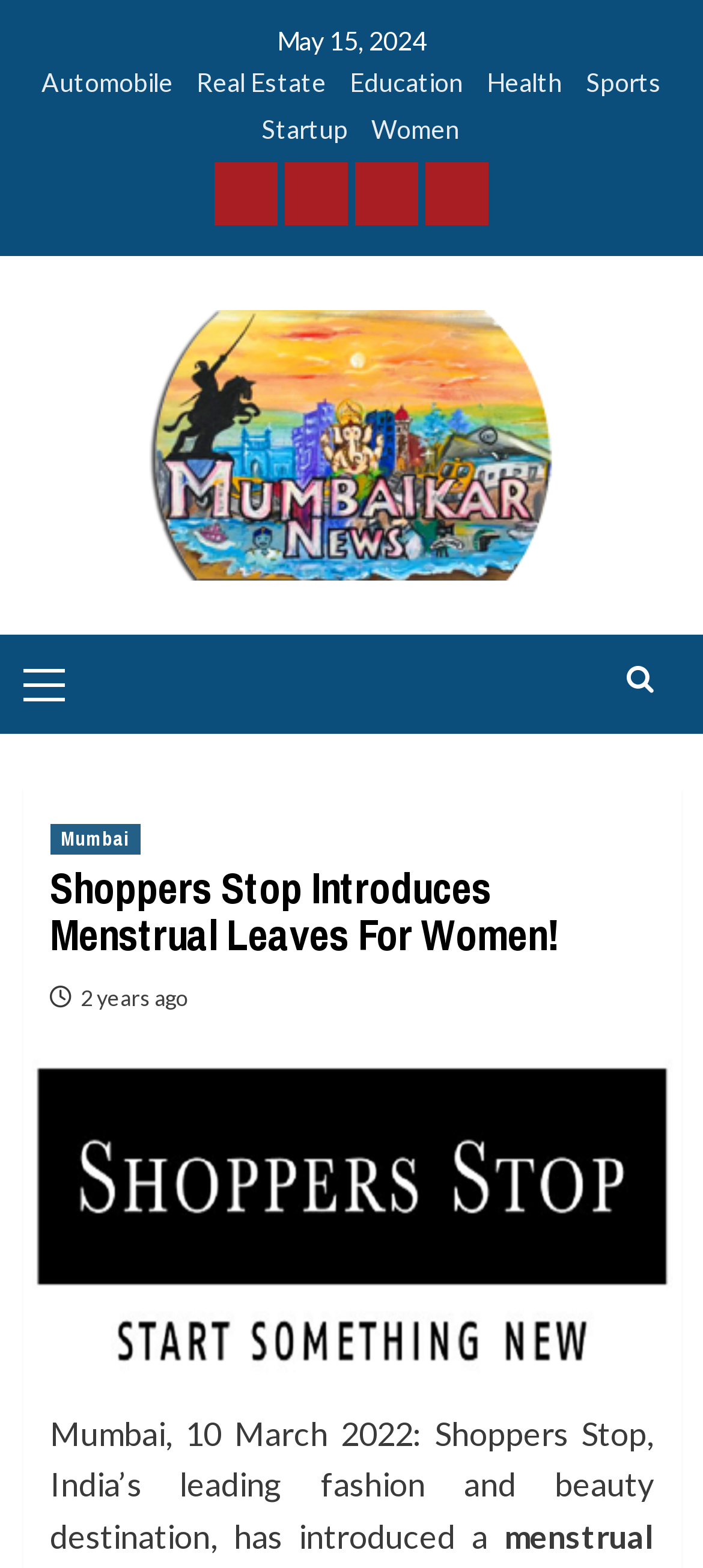Extract the primary header of the webpage and generate its text.

Shoppers Stop Introduces Menstrual Leaves For Women!